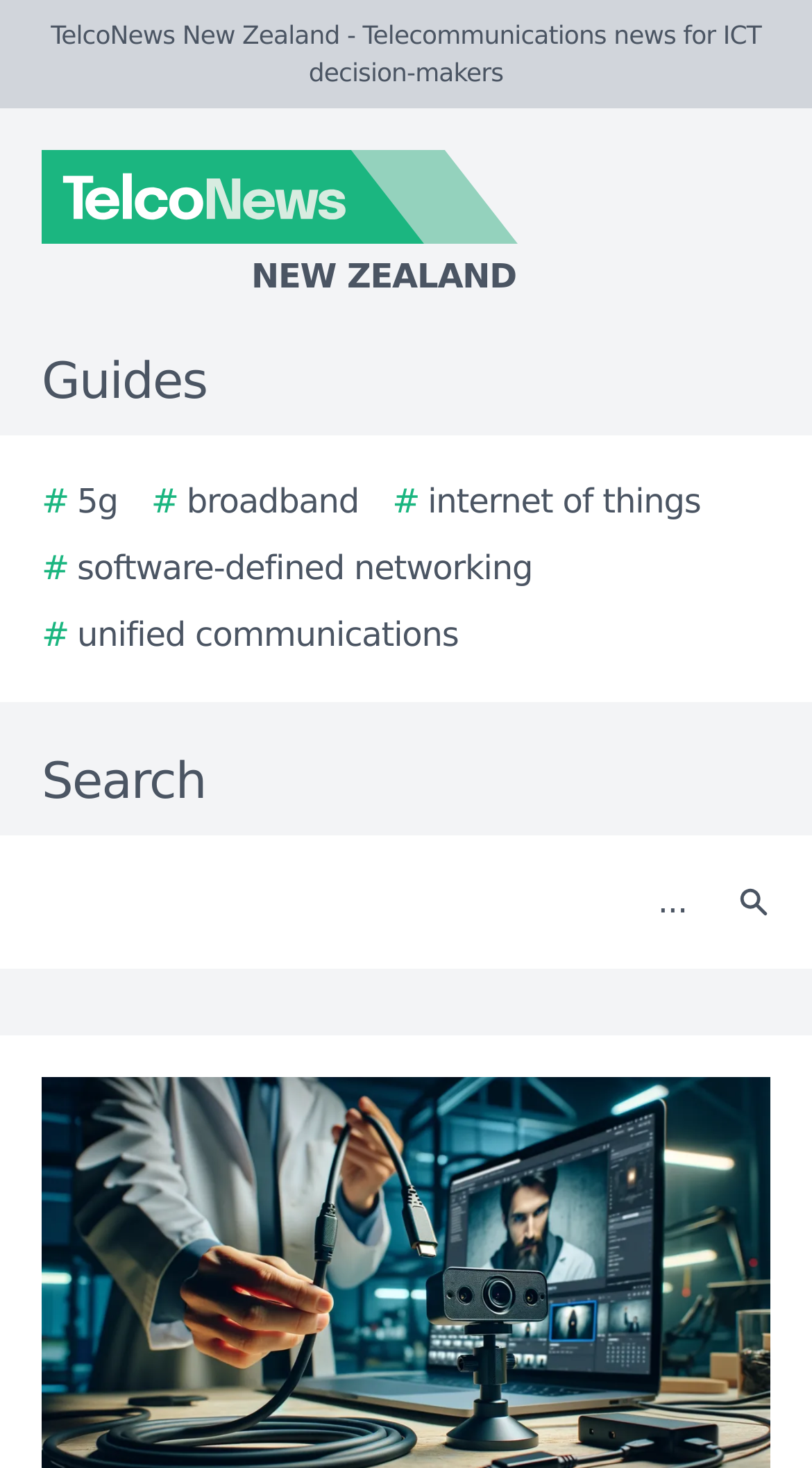Predict the bounding box coordinates of the UI element that matches this description: "# broadband". The coordinates should be in the format [left, top, right, bottom] with each value between 0 and 1.

[0.186, 0.325, 0.442, 0.359]